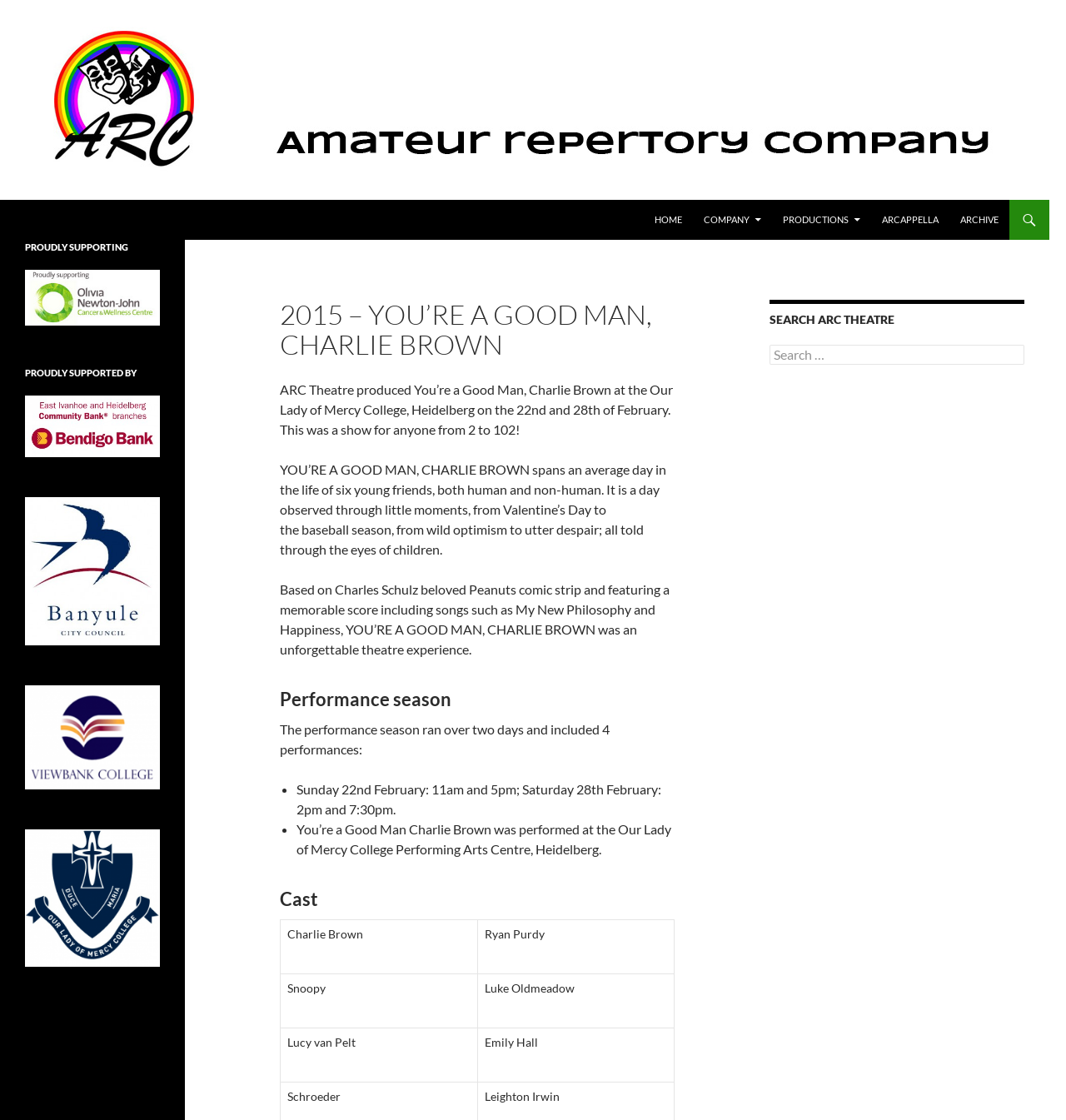Please identify the bounding box coordinates of the clickable element to fulfill the following instruction: "View PRODUCTIONS". The coordinates should be four float numbers between 0 and 1, i.e., [left, top, right, bottom].

[0.725, 0.178, 0.816, 0.214]